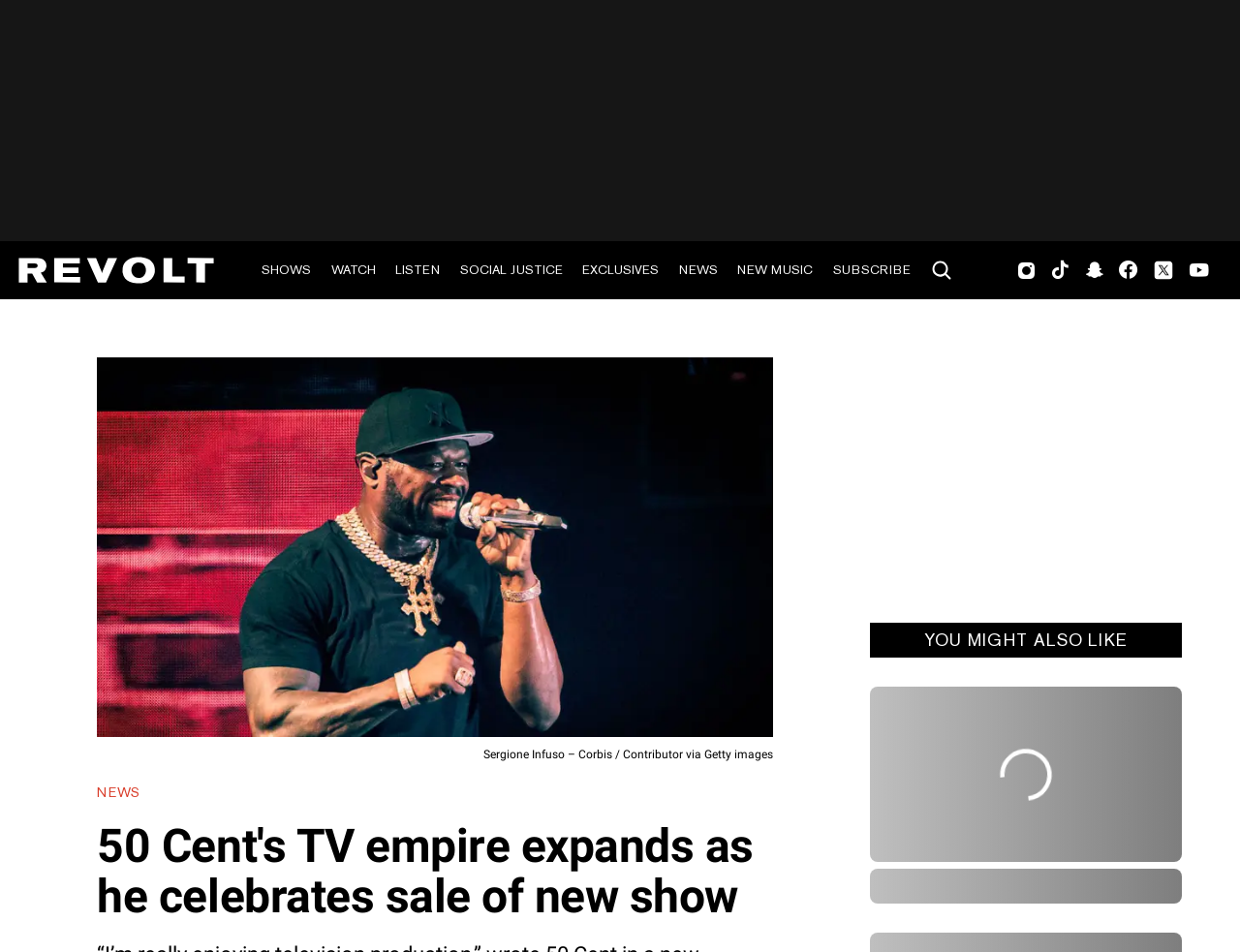Identify the text that serves as the heading for the webpage and generate it.

50 Cent's TV empire expands as he celebrates sale of new show